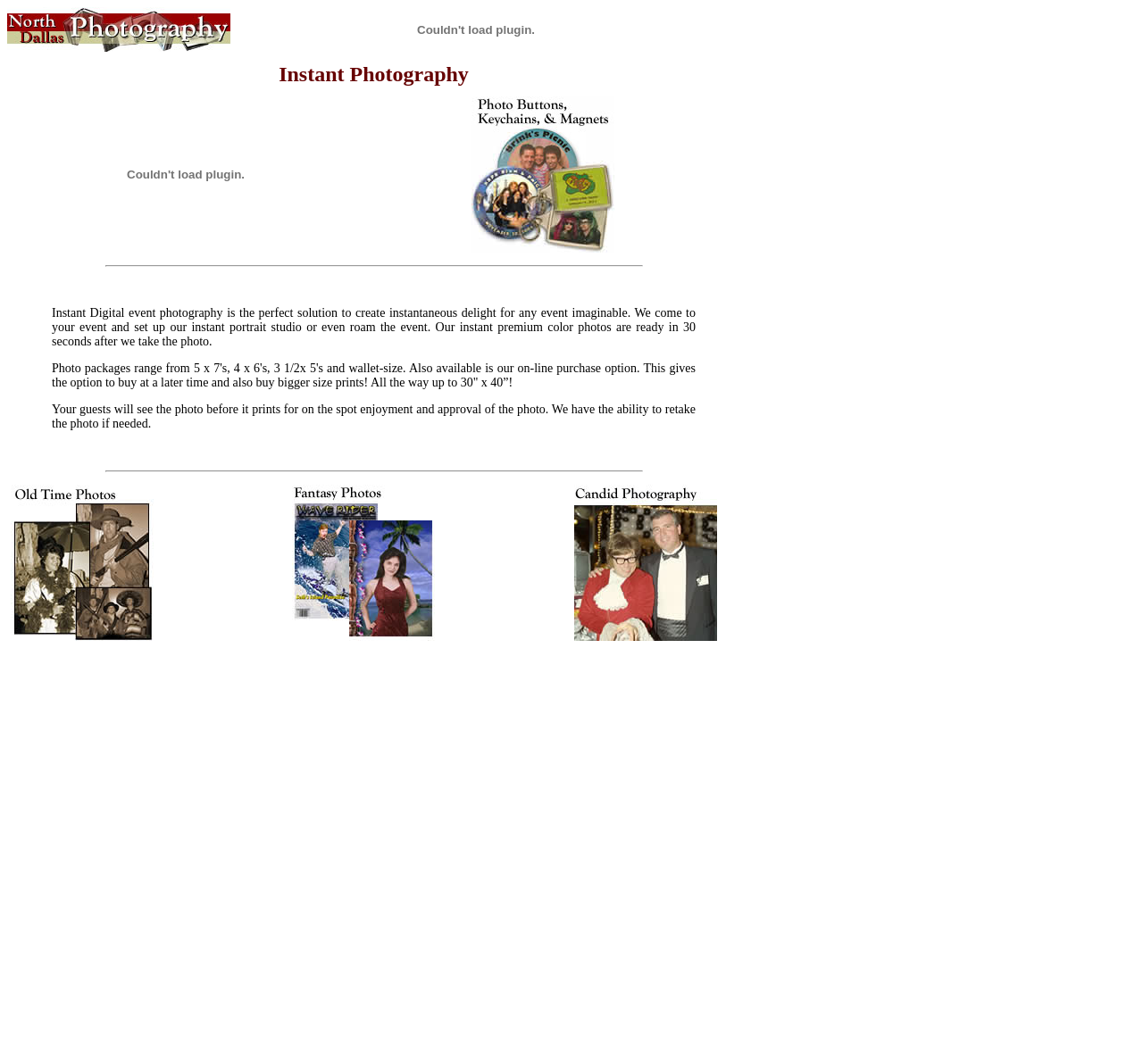Give an in-depth explanation of the webpage layout and content.

This webpage is about North Dallas Photography, offering photo services and editing. At the top, there is a logo image on the left, accompanied by a link on the right. Below this, there is a table with a heading "Instant Photography" in the first row. The second row contains a table with two columns, each having a link with an associated image. 

In the next section, there is a paragraph of text describing the instant digital event photography service, which includes details about the photo packages and online purchase options. This text is divided into three columns, with empty columns on either side. 

Below this, there is a horizontal separator line. The next section has another table with a single row, containing a horizontal separator line. 

The final section has a table with a single row, divided into five columns. Each column contains a link with an associated image, except for the second and fourth columns, which are empty.